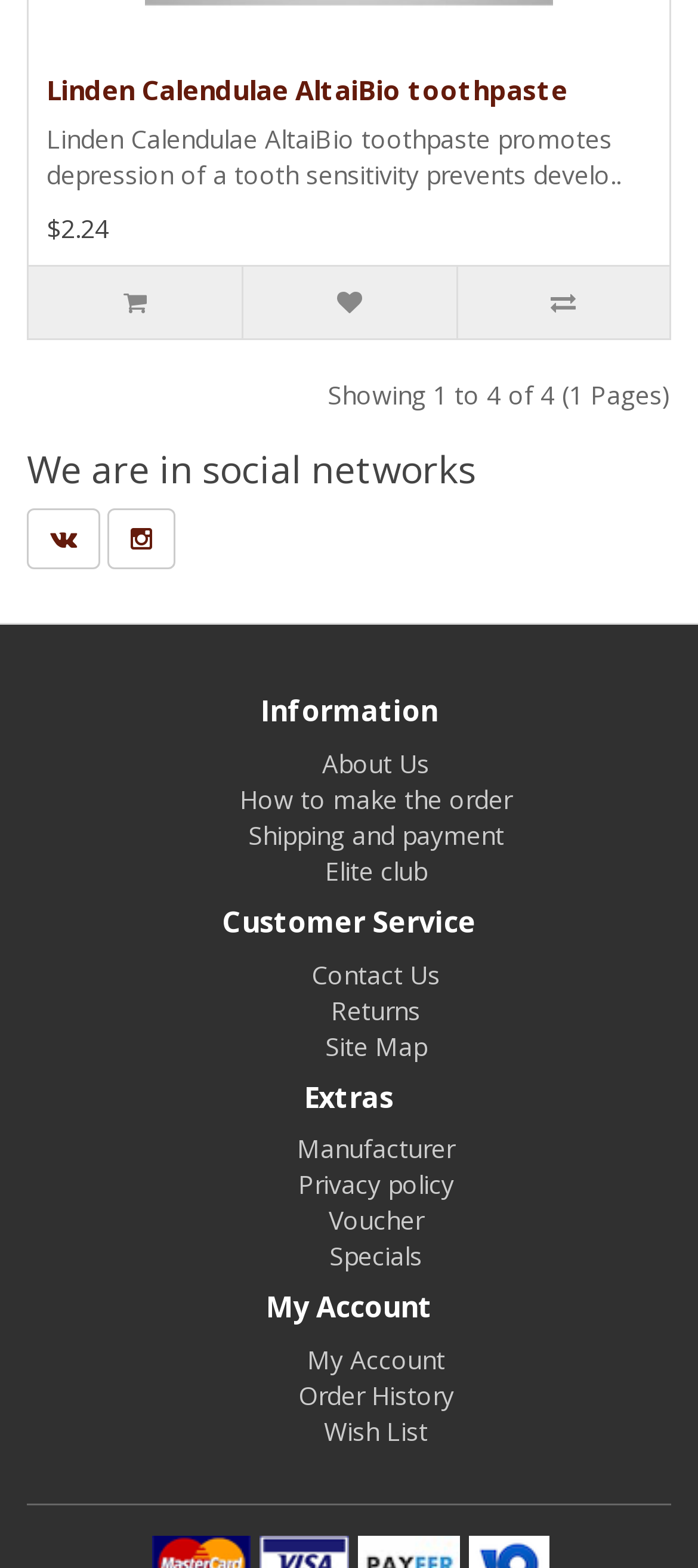Using the webpage screenshot, locate the HTML element that fits the following description and provide its bounding box: "Manufacturer".

[0.426, 0.722, 0.651, 0.743]